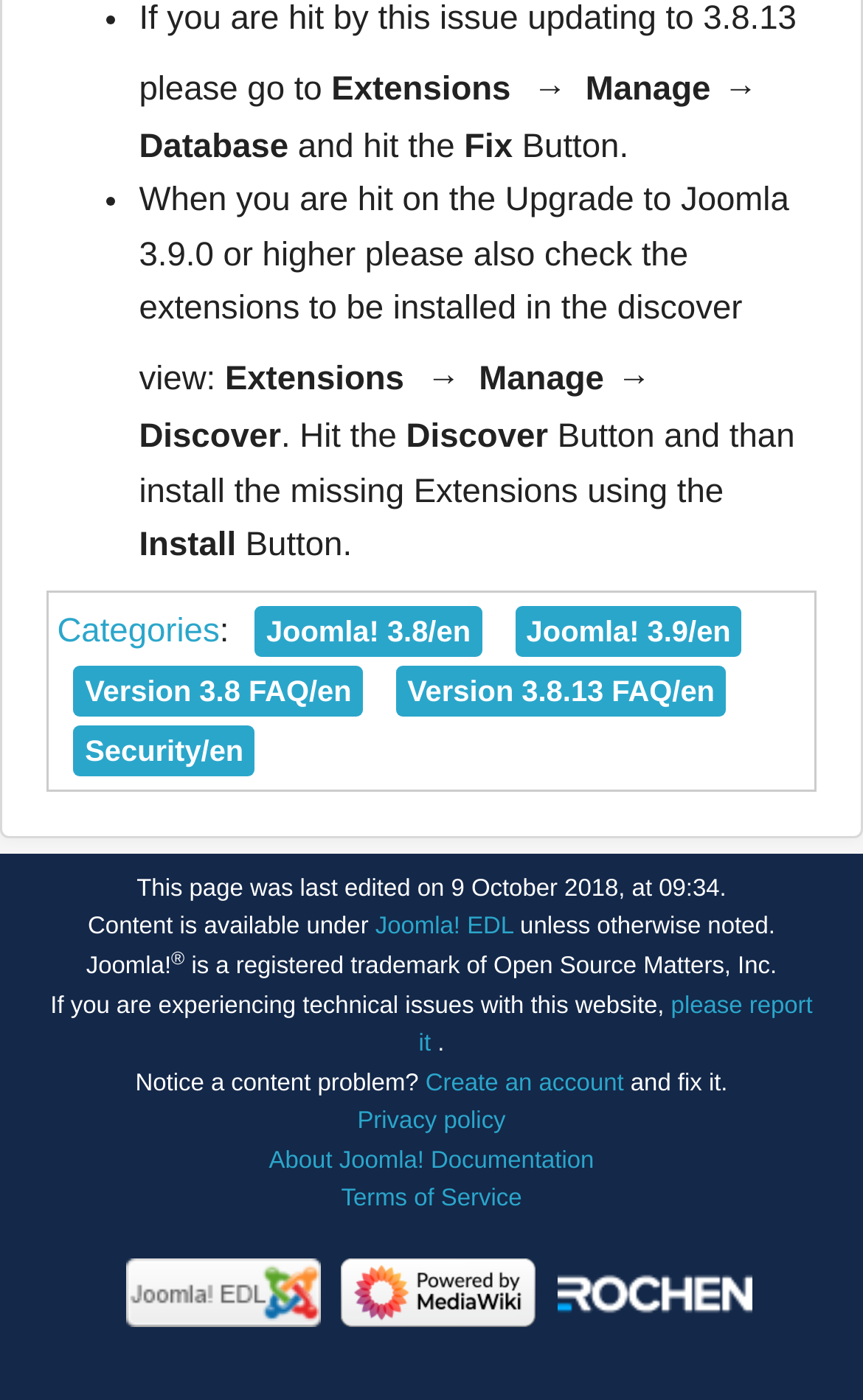Find the bounding box of the UI element described as follows: "Categories".

[0.066, 0.437, 0.254, 0.464]